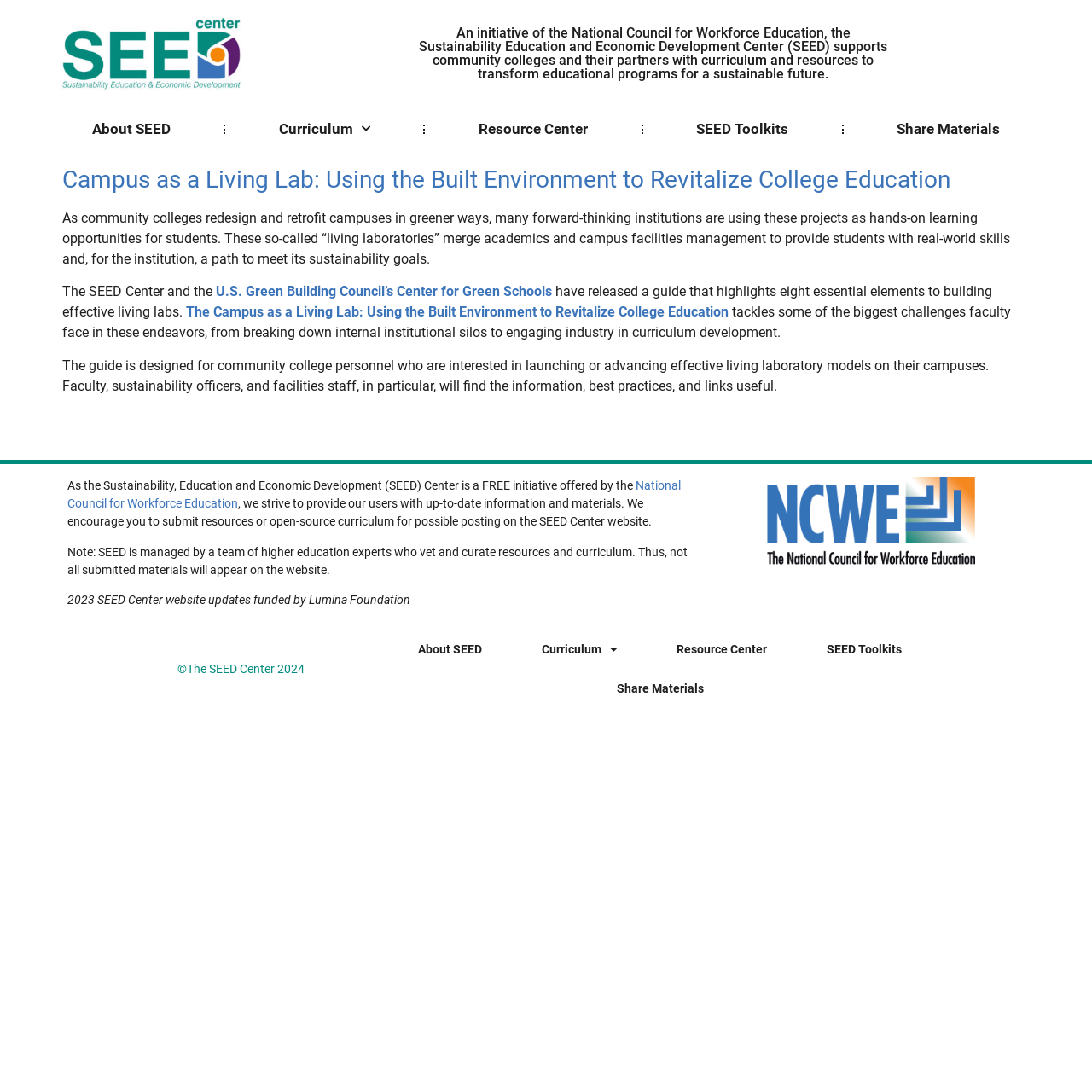Locate the bounding box coordinates of the element that needs to be clicked to carry out the instruction: "Click on the 'Gratitude and Grace' link". The coordinates should be given as four float numbers ranging from 0 to 1, i.e., [left, top, right, bottom].

None